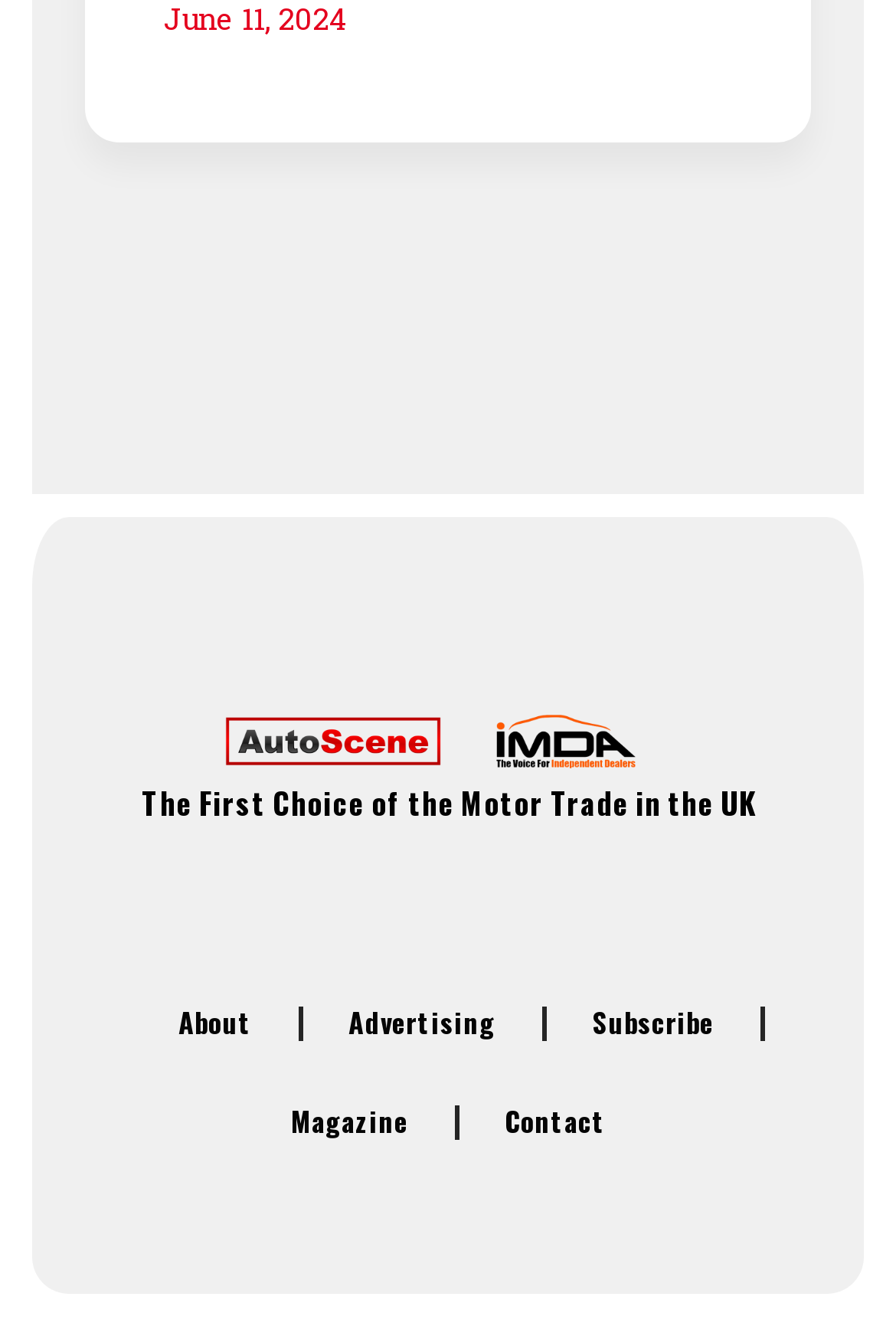Provide your answer in a single word or phrase: 
What is the purpose of the 'Subscribe' link?

To subscribe to a magazine